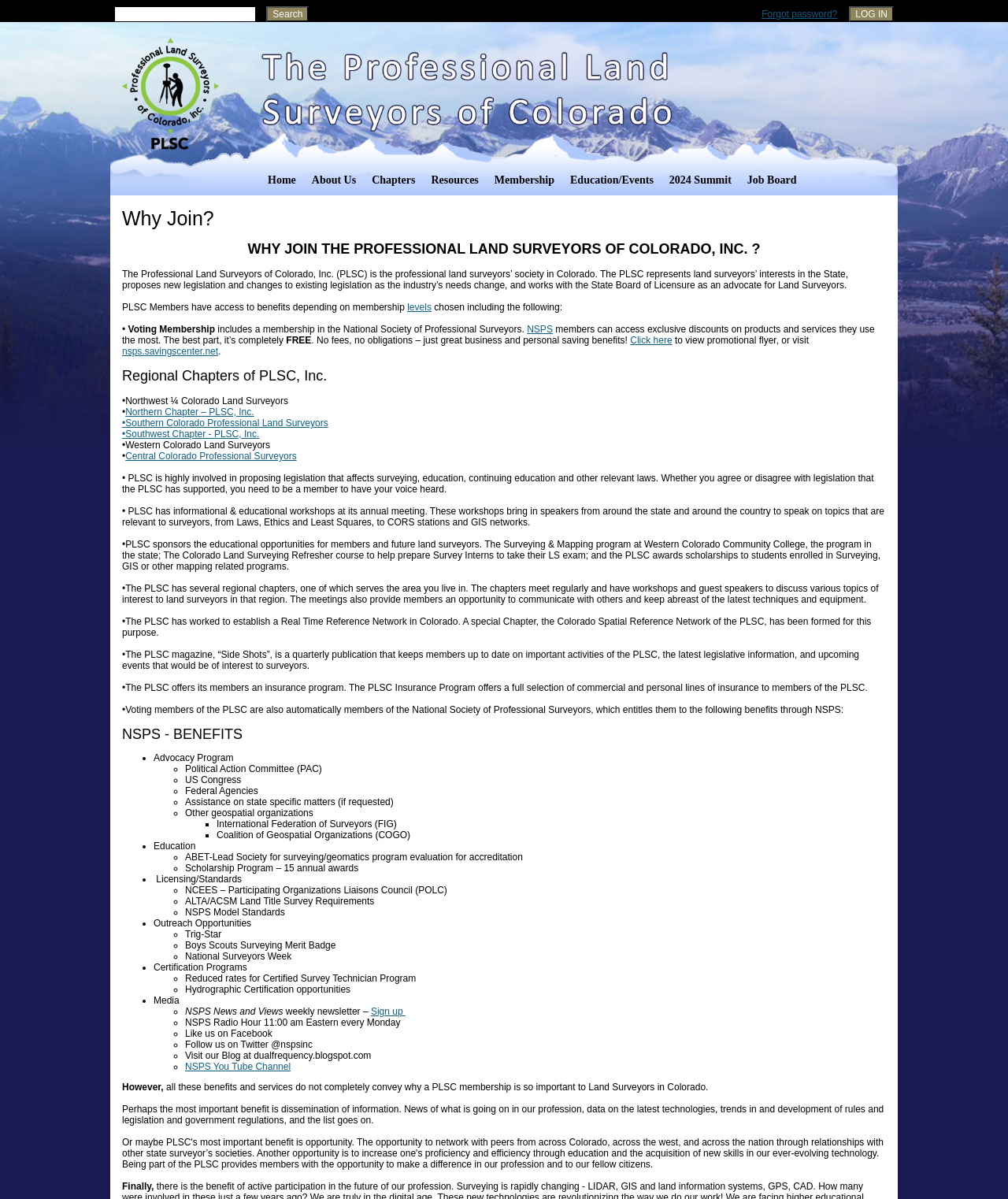How many regional chapters are mentioned?
Based on the image, answer the question with a single word or brief phrase.

4